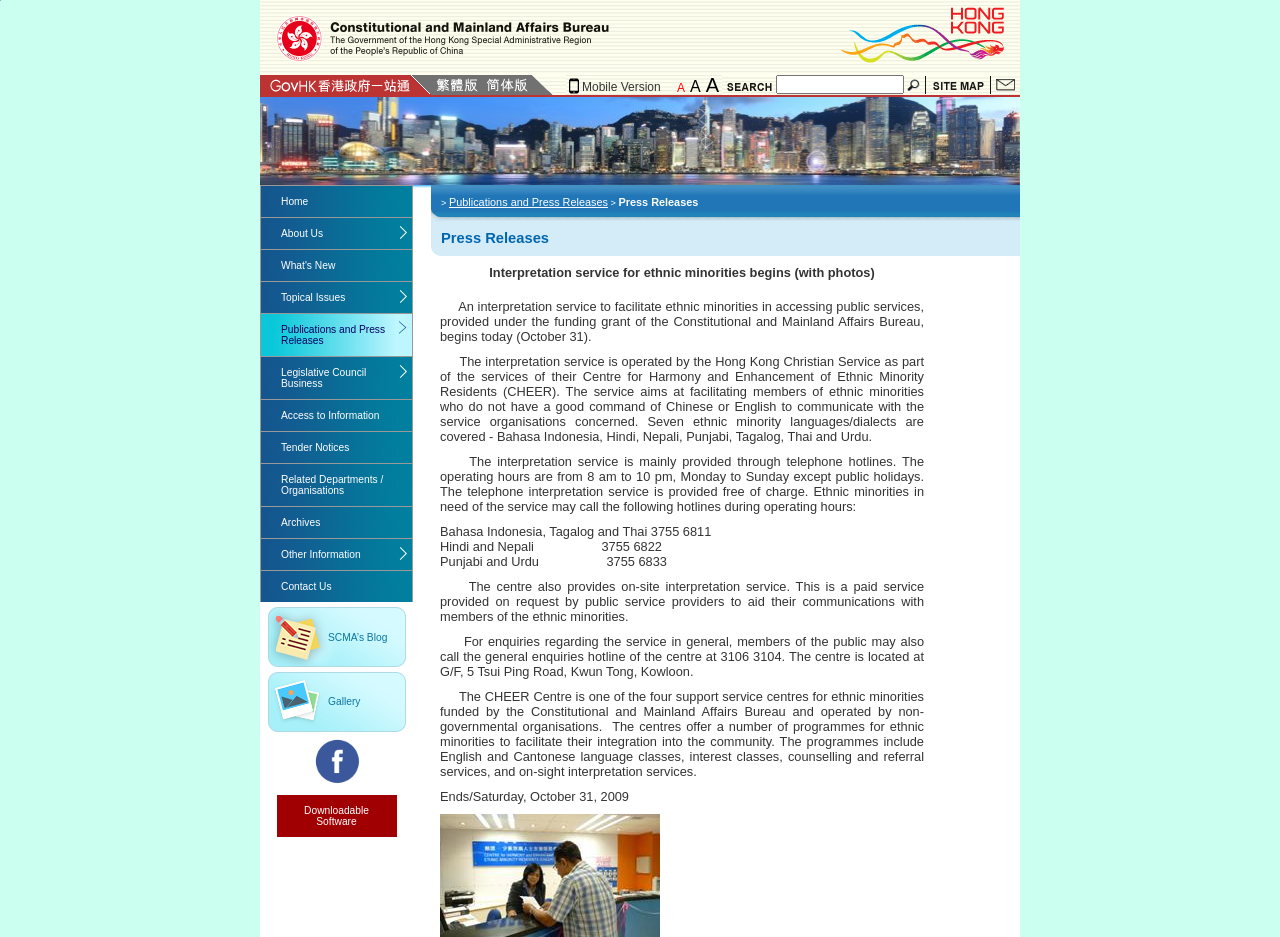What is the purpose of the search box?
With the help of the image, please provide a detailed response to the question.

I found a search box on the webpage, which is a common UI element used to search for specific content within a website. The presence of this search box suggests that the website has a large amount of content and users may need to search for specific information.